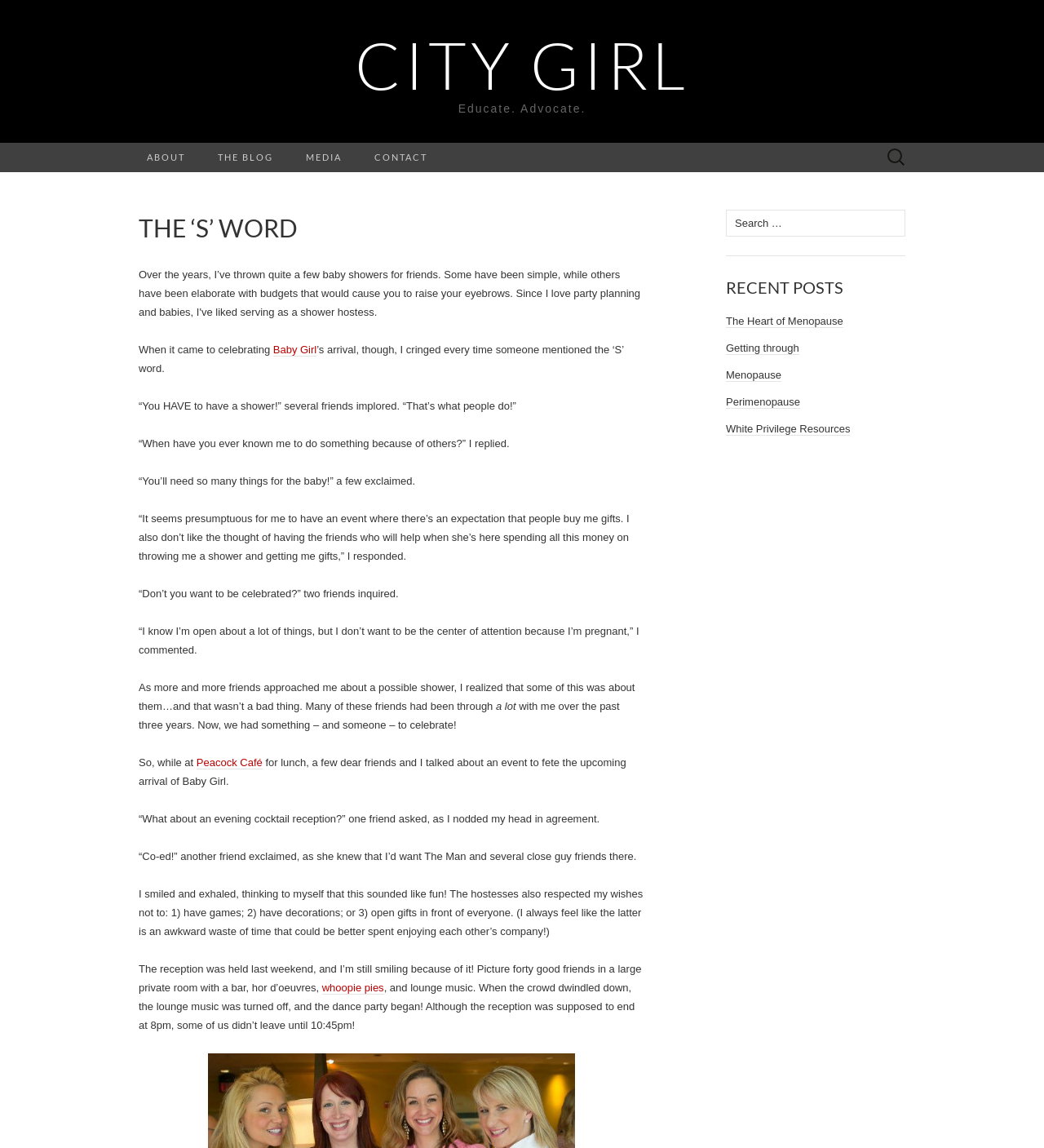What is the name of the author's baby?
Please give a detailed answer to the question using the information shown in the image.

The name of the author's baby can be found in the text where she mentions celebrating the upcoming arrival of Baby Girl, and it is also mentioned in the link 'Baby Girl' which is a child of the searchbox element.